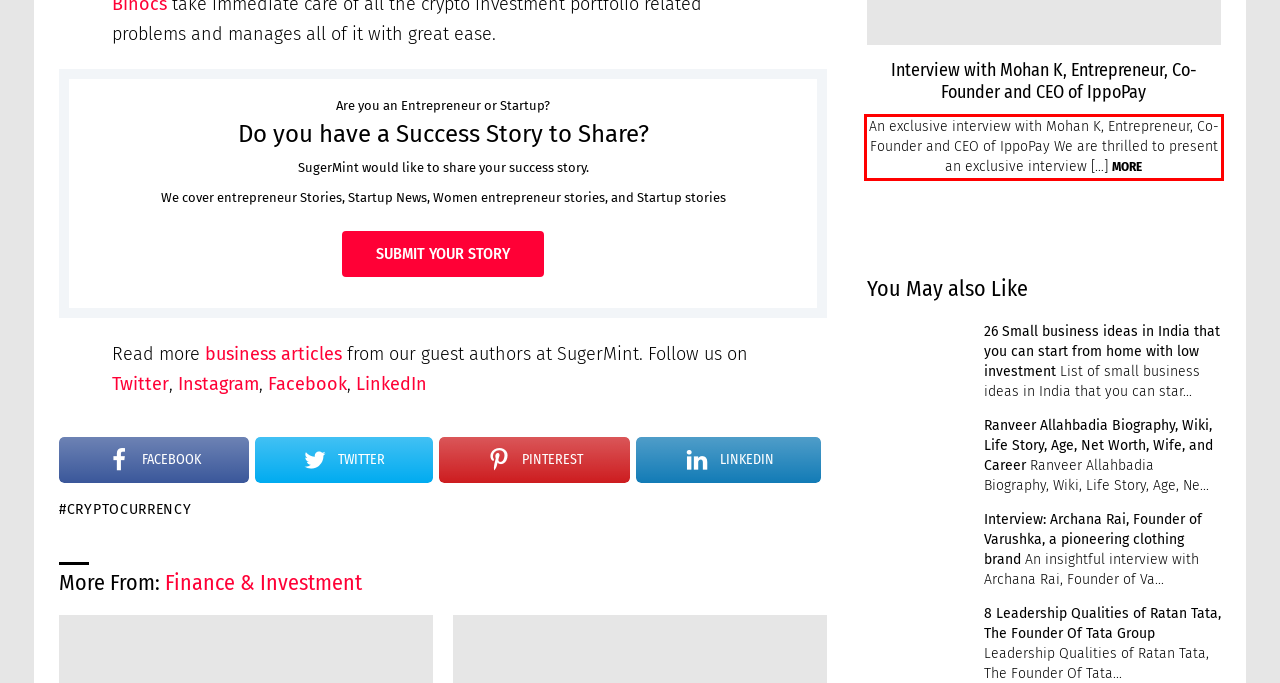In the given screenshot, locate the red bounding box and extract the text content from within it.

An exclusive interview with Mohan K, Entrepreneur, Co-Founder and CEO of IppoPay We are thrilled to present an exclusive interview […] MORE